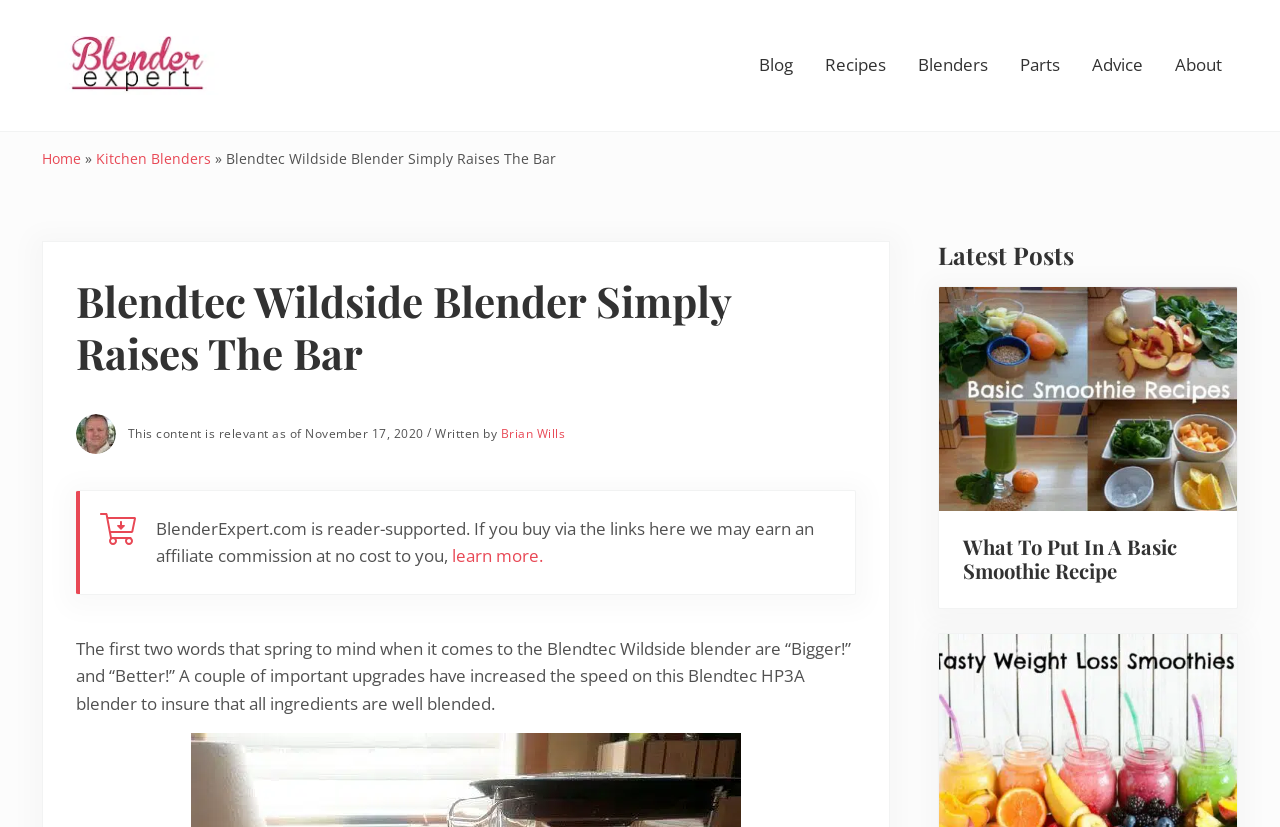Identify the bounding box coordinates for the UI element described as: "Advice".

[0.841, 0.047, 0.906, 0.111]